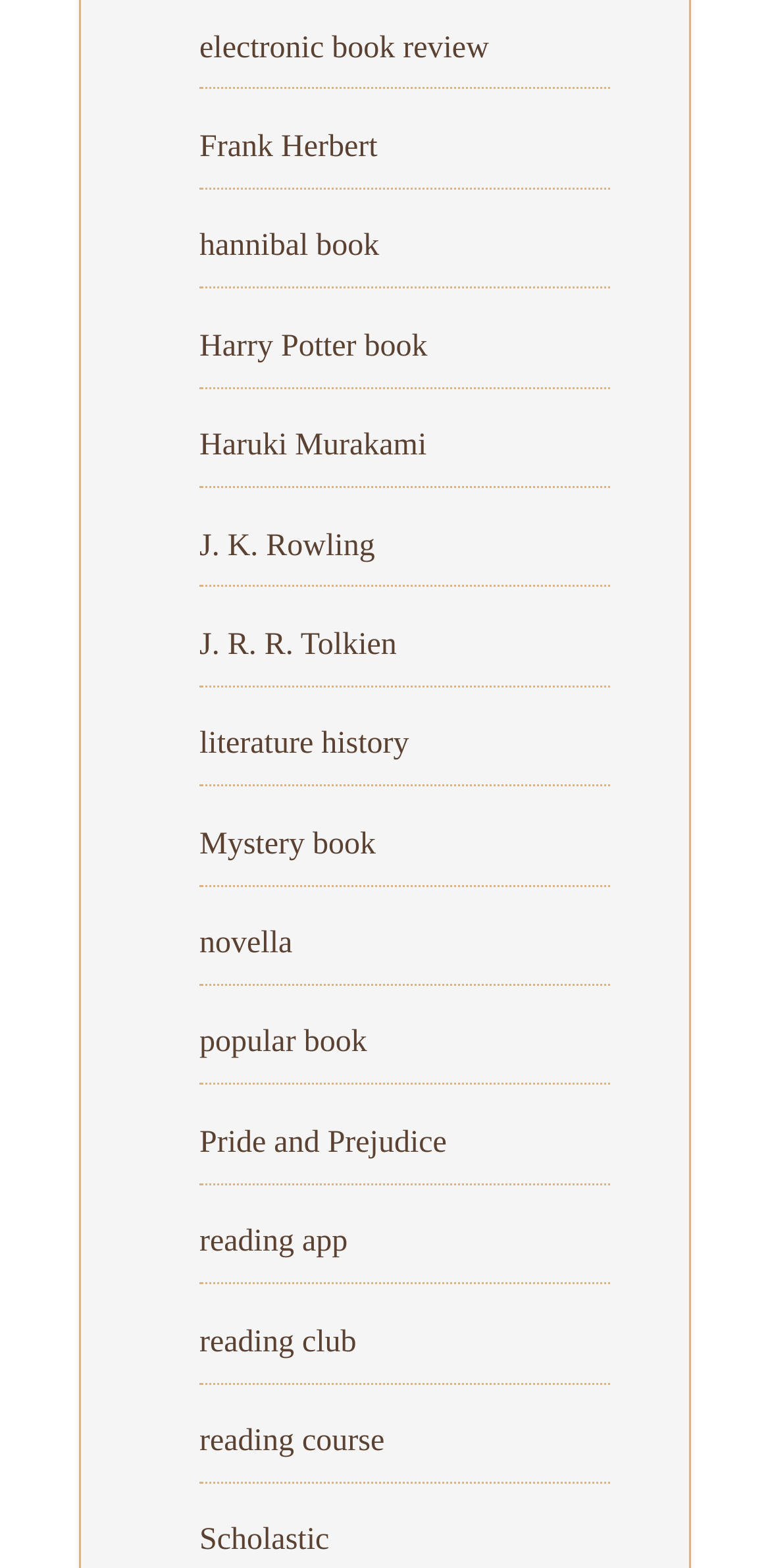Respond concisely with one word or phrase to the following query:
Are there any links to book genres on the webpage?

Yes